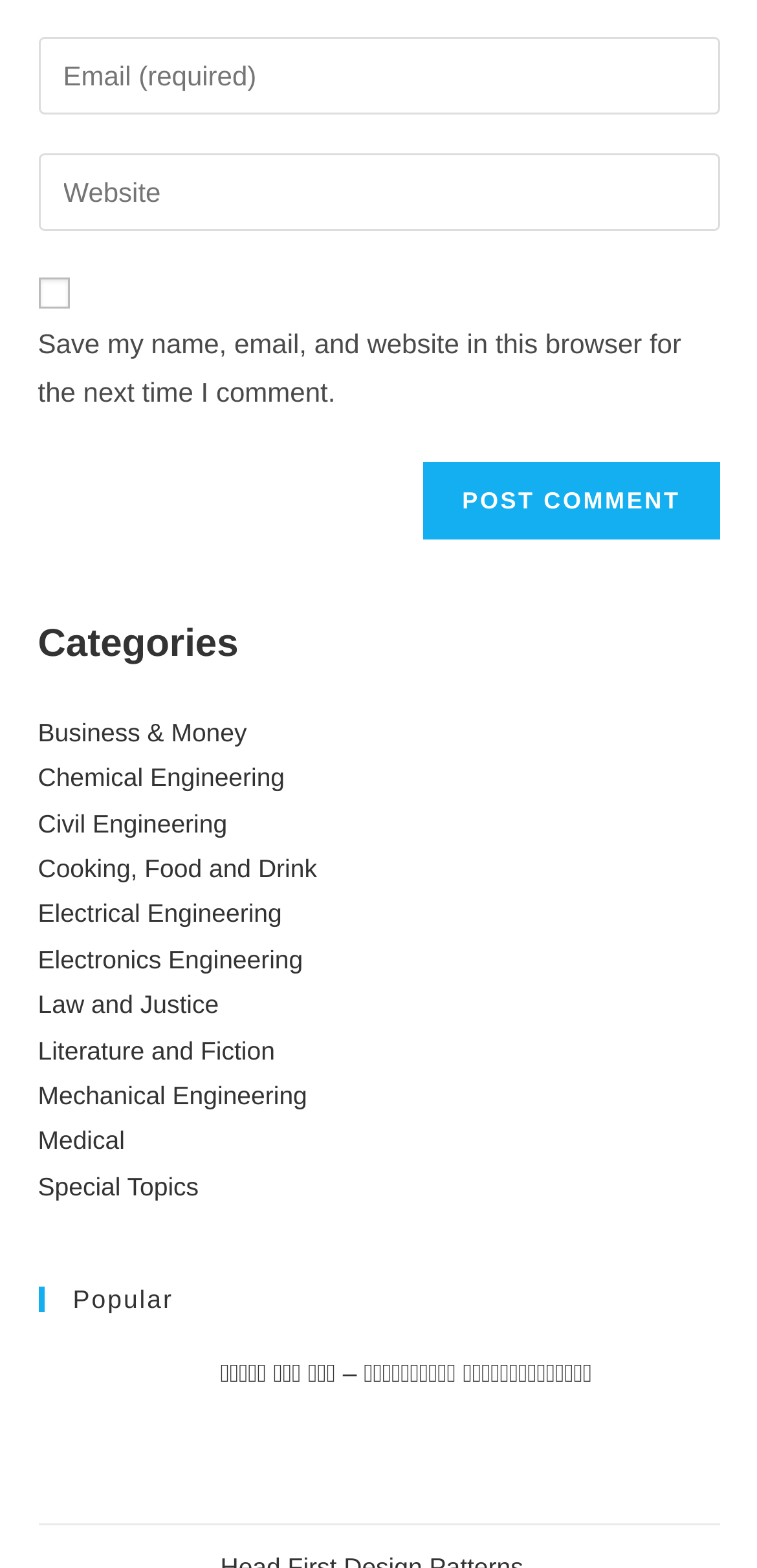Identify the bounding box coordinates of the clickable section necessary to follow the following instruction: "Check the save comment information checkbox". The coordinates should be presented as four float numbers from 0 to 1, i.e., [left, top, right, bottom].

[0.05, 0.177, 0.091, 0.197]